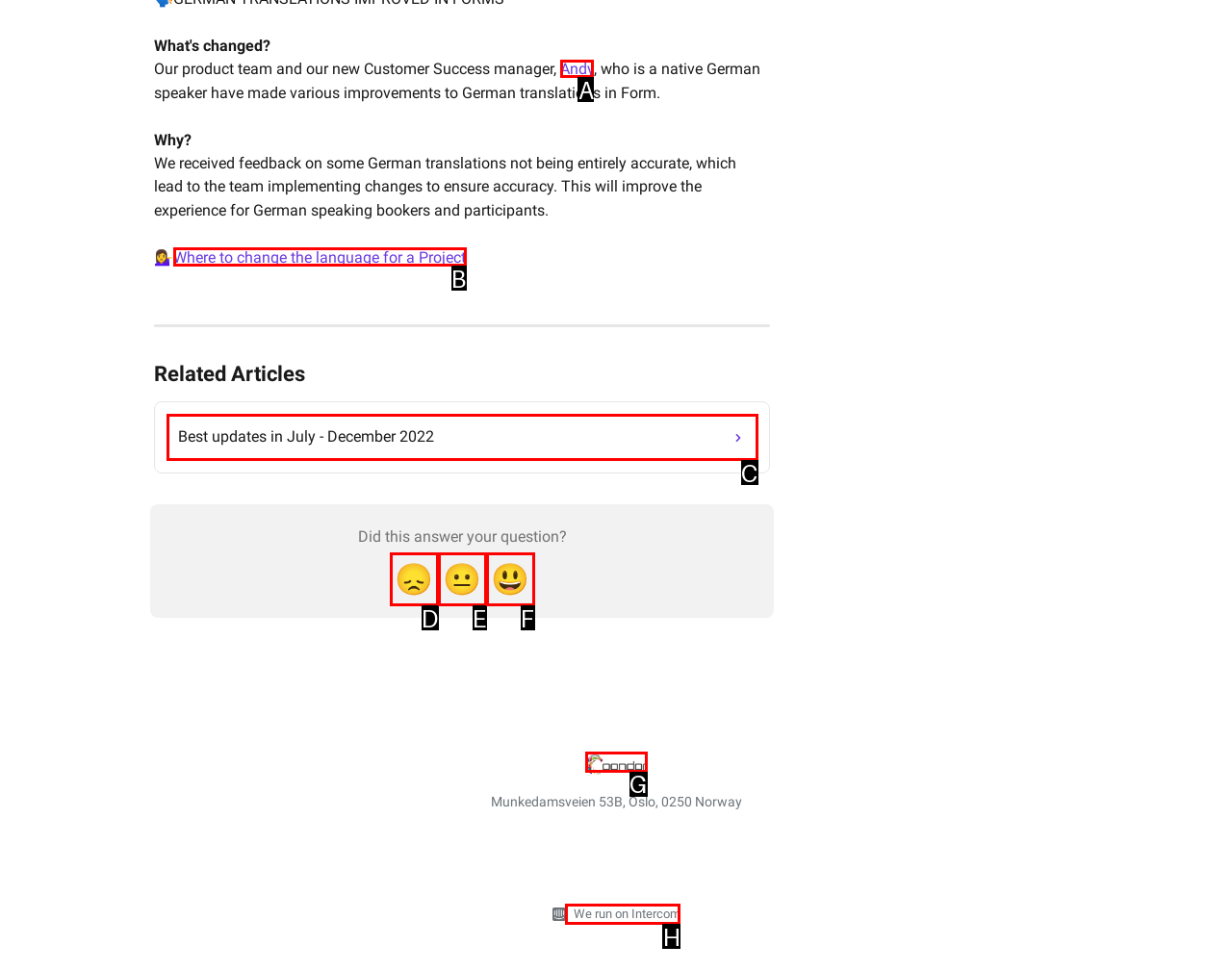Decide which HTML element to click to complete the task: Click on the link to learn more about Andy Provide the letter of the appropriate option.

A